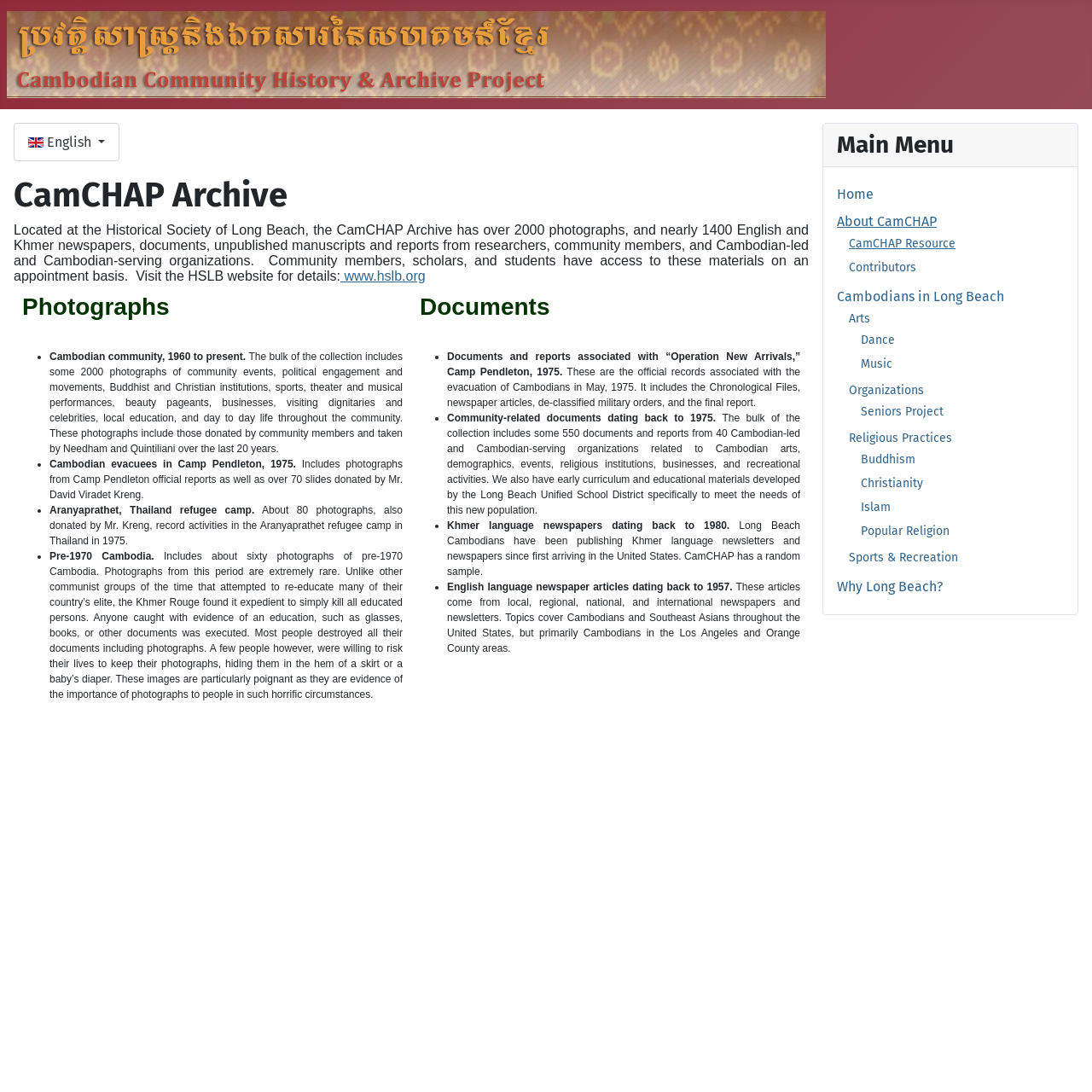Determine the bounding box for the UI element described here: "Careers".

None